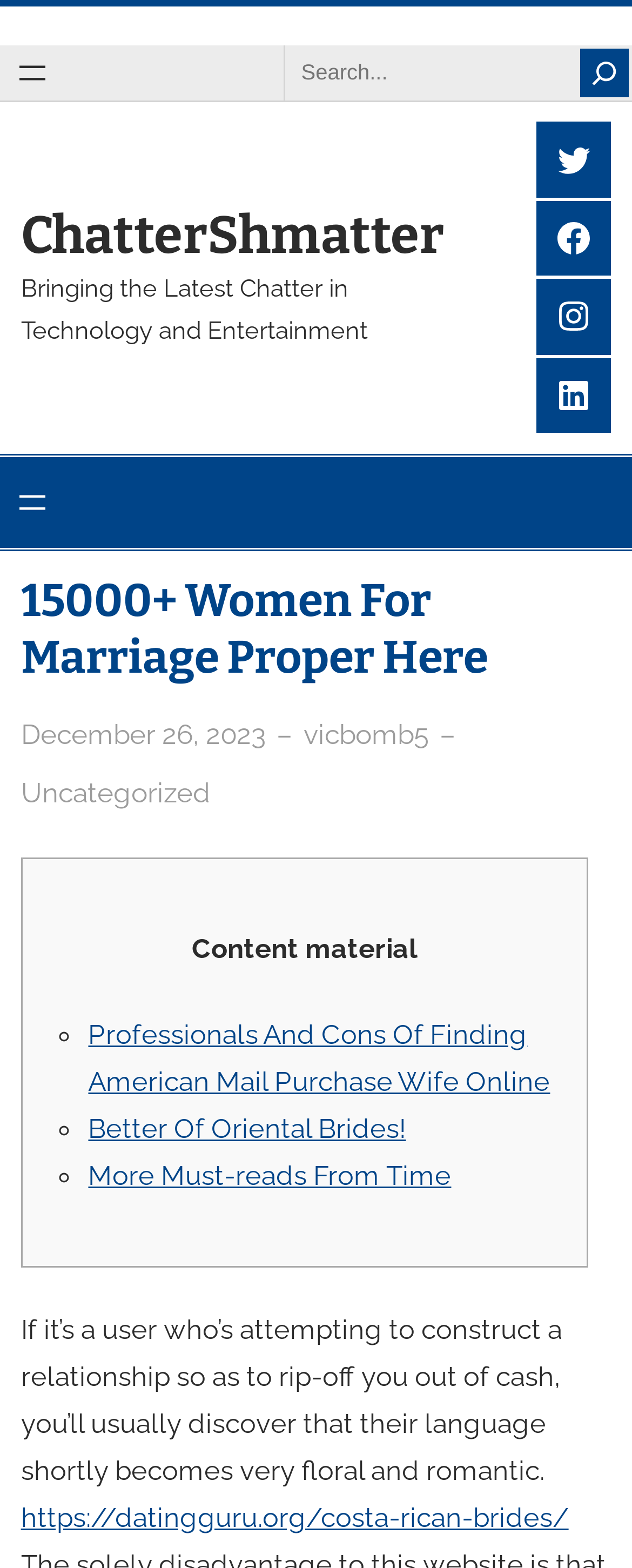Using the webpage screenshot, find the UI element described by Better Of Oriental Brides!. Provide the bounding box coordinates in the format (top-left x, top-left y, bottom-right x, bottom-right y), ensuring all values are floating point numbers between 0 and 1.

[0.14, 0.709, 0.642, 0.73]